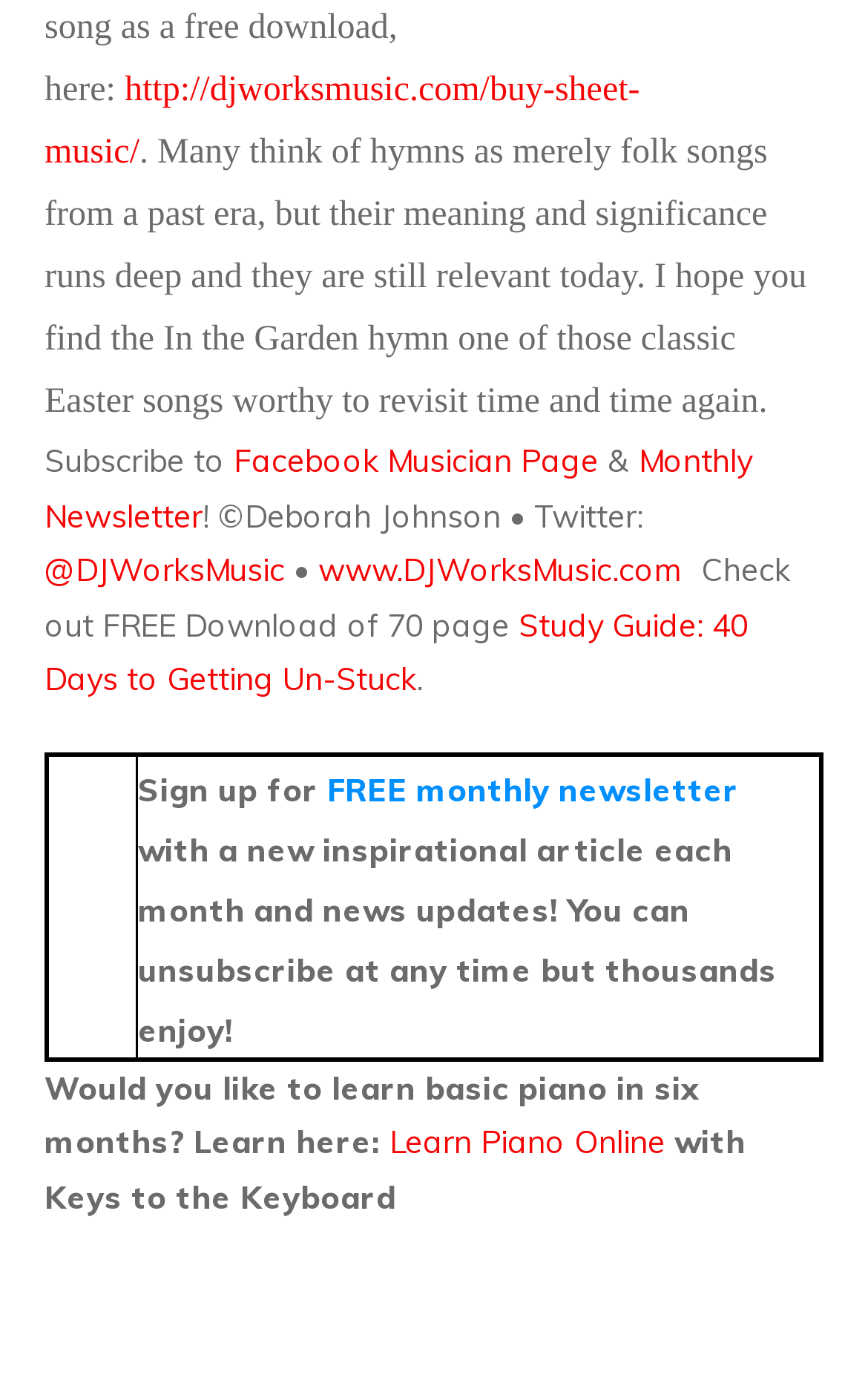What is the name of the author mentioned?
Give a single word or phrase answer based on the content of the image.

Deborah Johnson